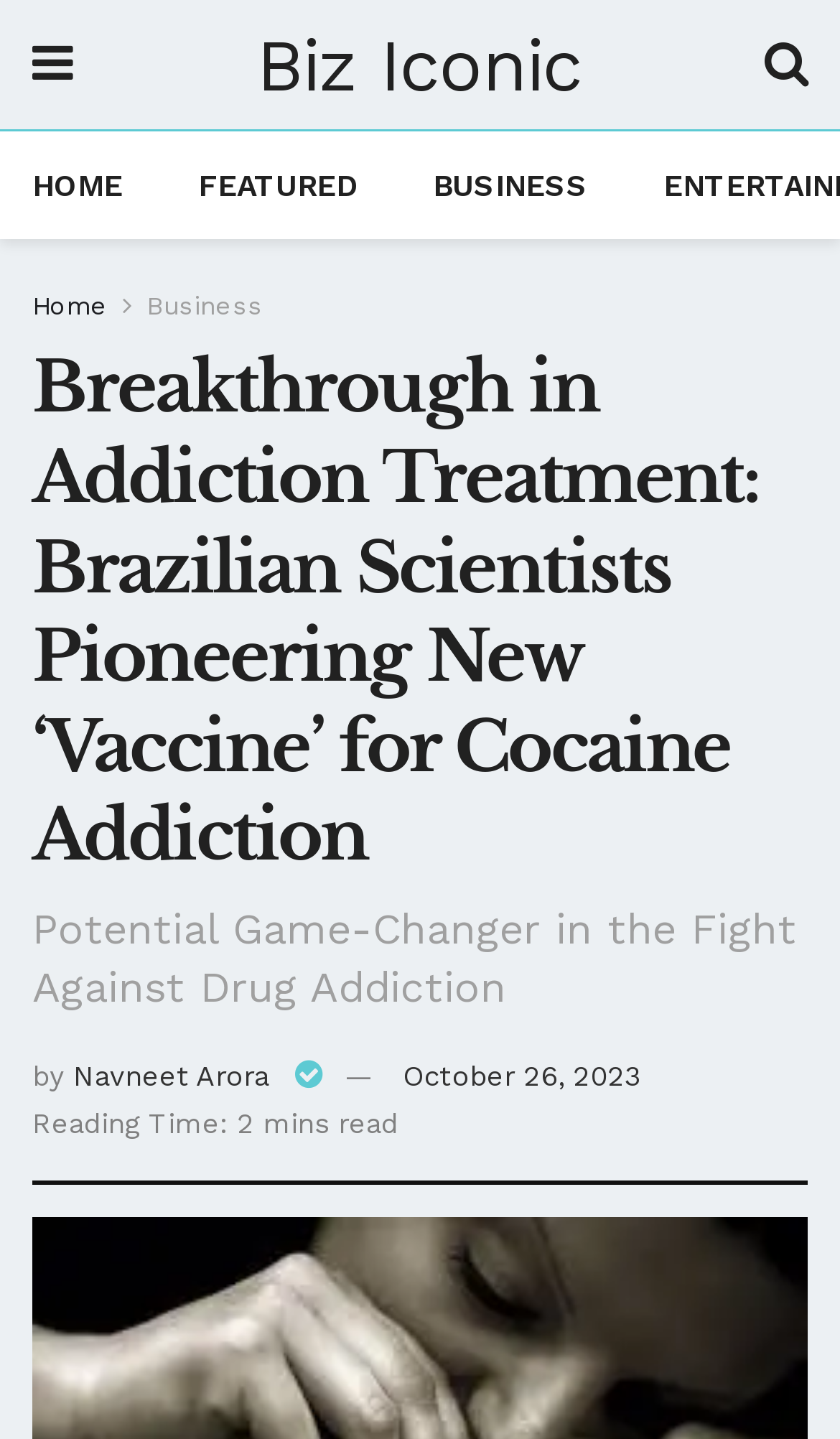Answer this question in one word or a short phrase: What is the category of the article?

Business